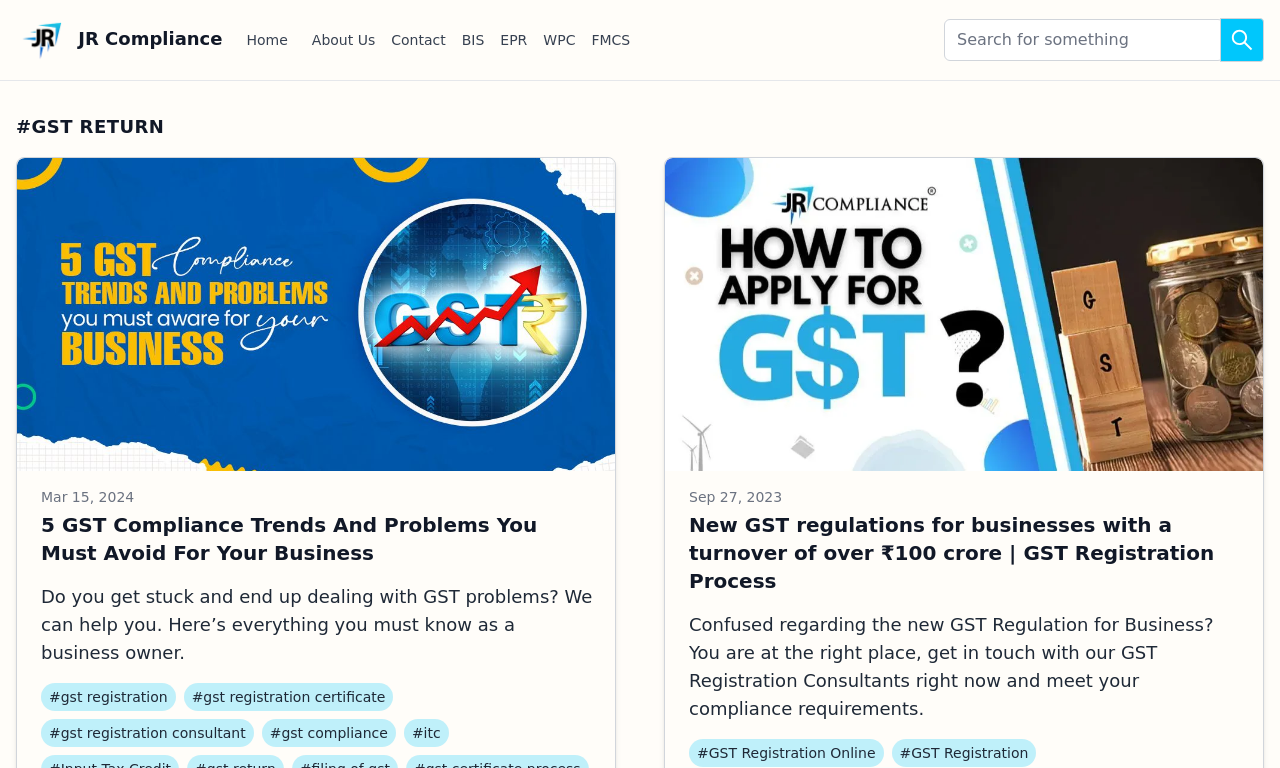What is the date of the second article?
Provide a detailed and extensive answer to the question.

The second article is located below the first article, and it has a timestamp 'Sep 27, 2023', indicating that the article was published on that date.